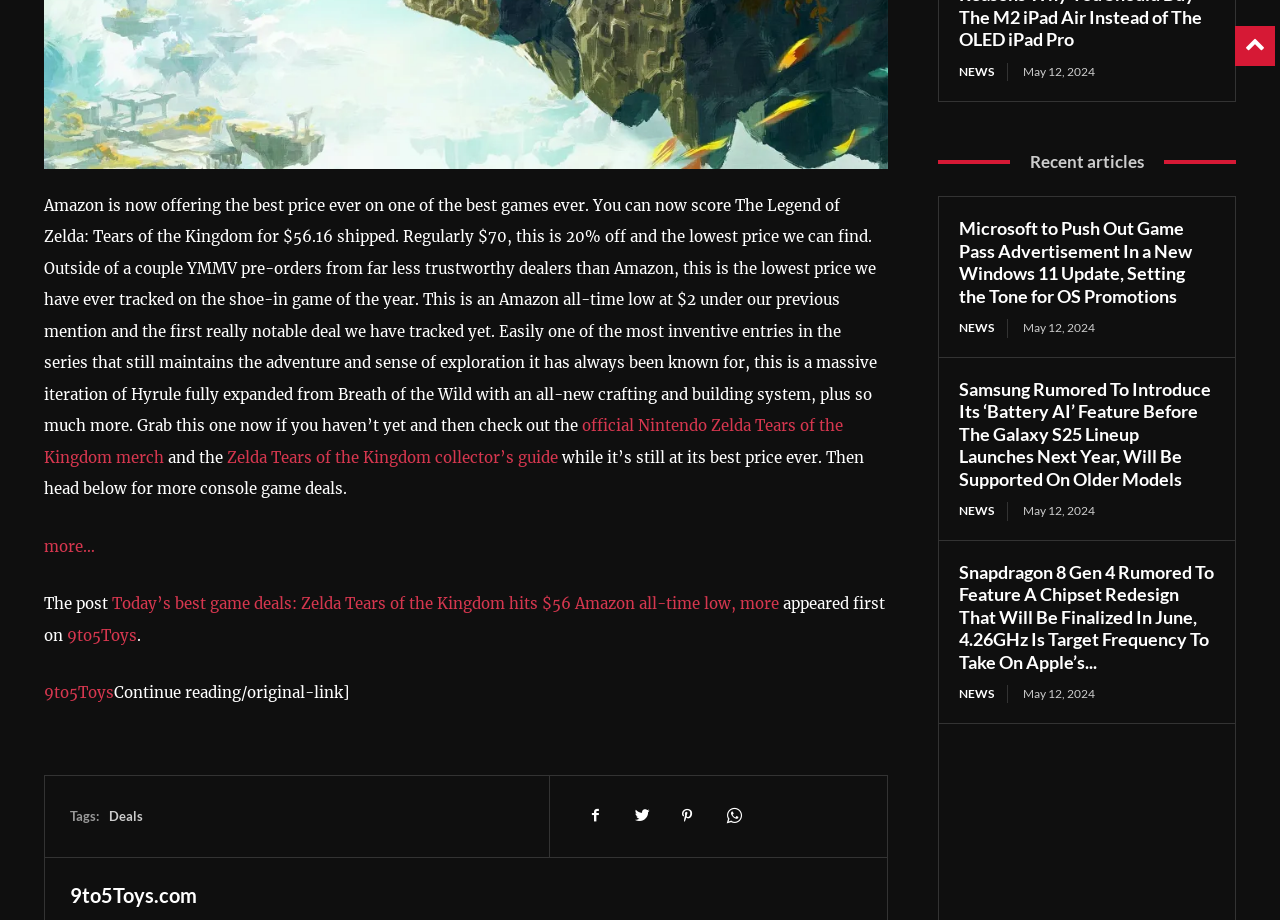What is the discount percentage of The Legend of Zelda: Tears of the Kingdom?
Please ensure your answer to the question is detailed and covers all necessary aspects.

The discount percentage of The Legend of Zelda: Tears of the Kingdom is mentioned in the first paragraph of the webpage, which states 'Regularly $70, this is 20% off and the lowest price we can find.'